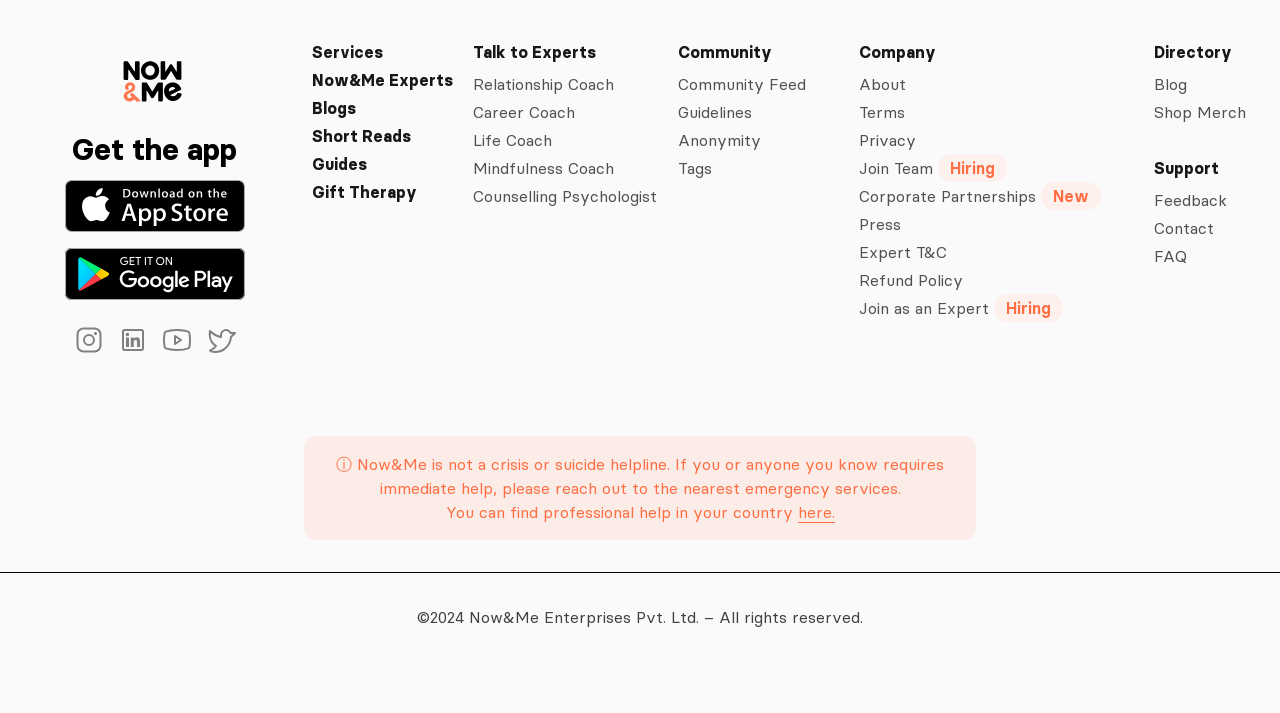What is the purpose of the 'Get the app' button?
Craft a detailed and extensive response to the question.

The 'Get the app' button is located at the top of the webpage, and it has a bounding box coordinate of [0.056, 0.184, 0.185, 0.236]. The button is accompanied by a link to 'Download on the App Store' and another link to 'Get it on Google Play', which suggests that the purpose of the button is to allow users to download the app on their mobile devices.